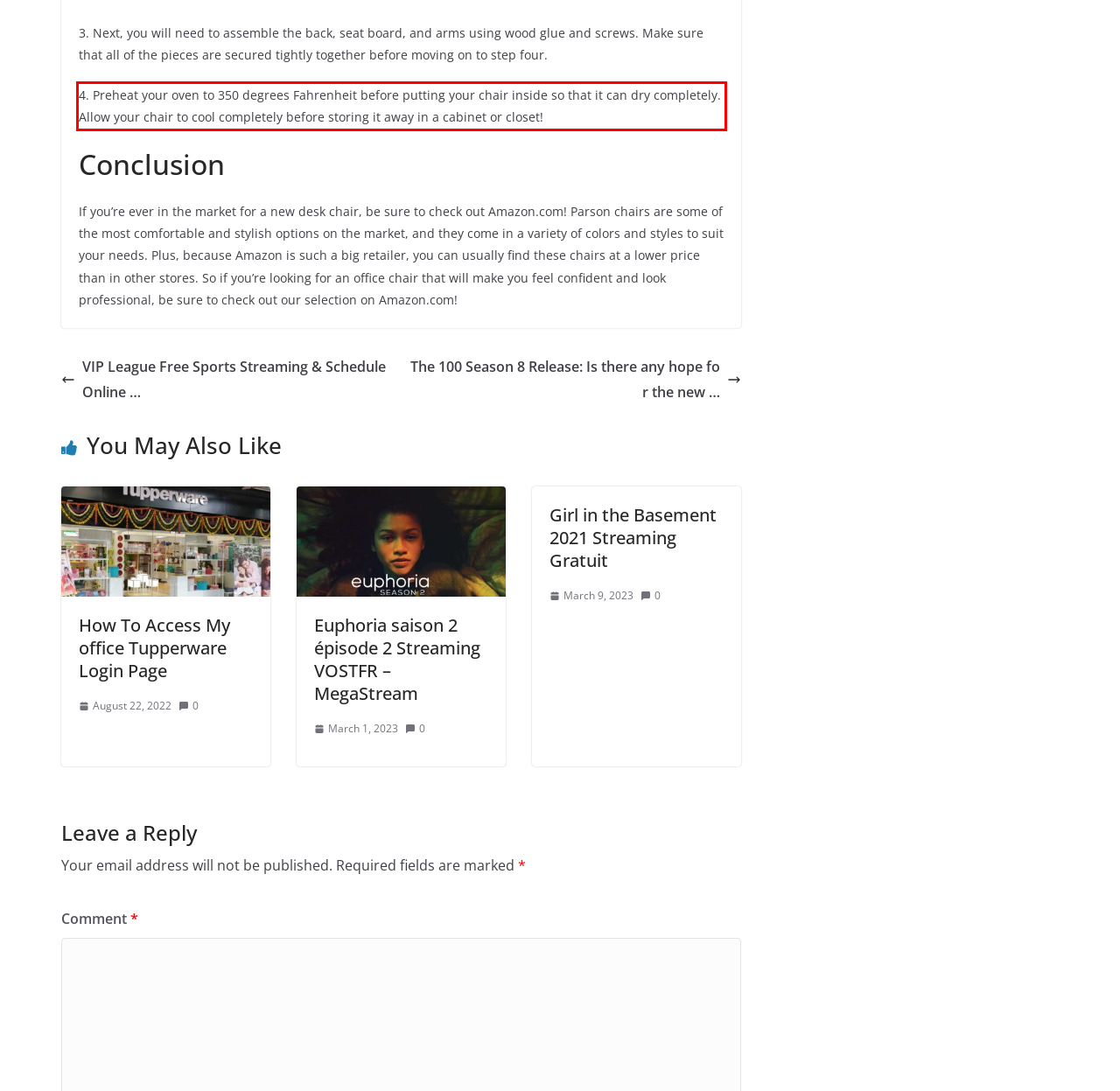Using the provided screenshot of a webpage, recognize and generate the text found within the red rectangle bounding box.

4. Preheat your oven to 350 degrees Fahrenheit before putting your chair inside so that it can dry completely. Allow your chair to cool completely before storing it away in a cabinet or closet!